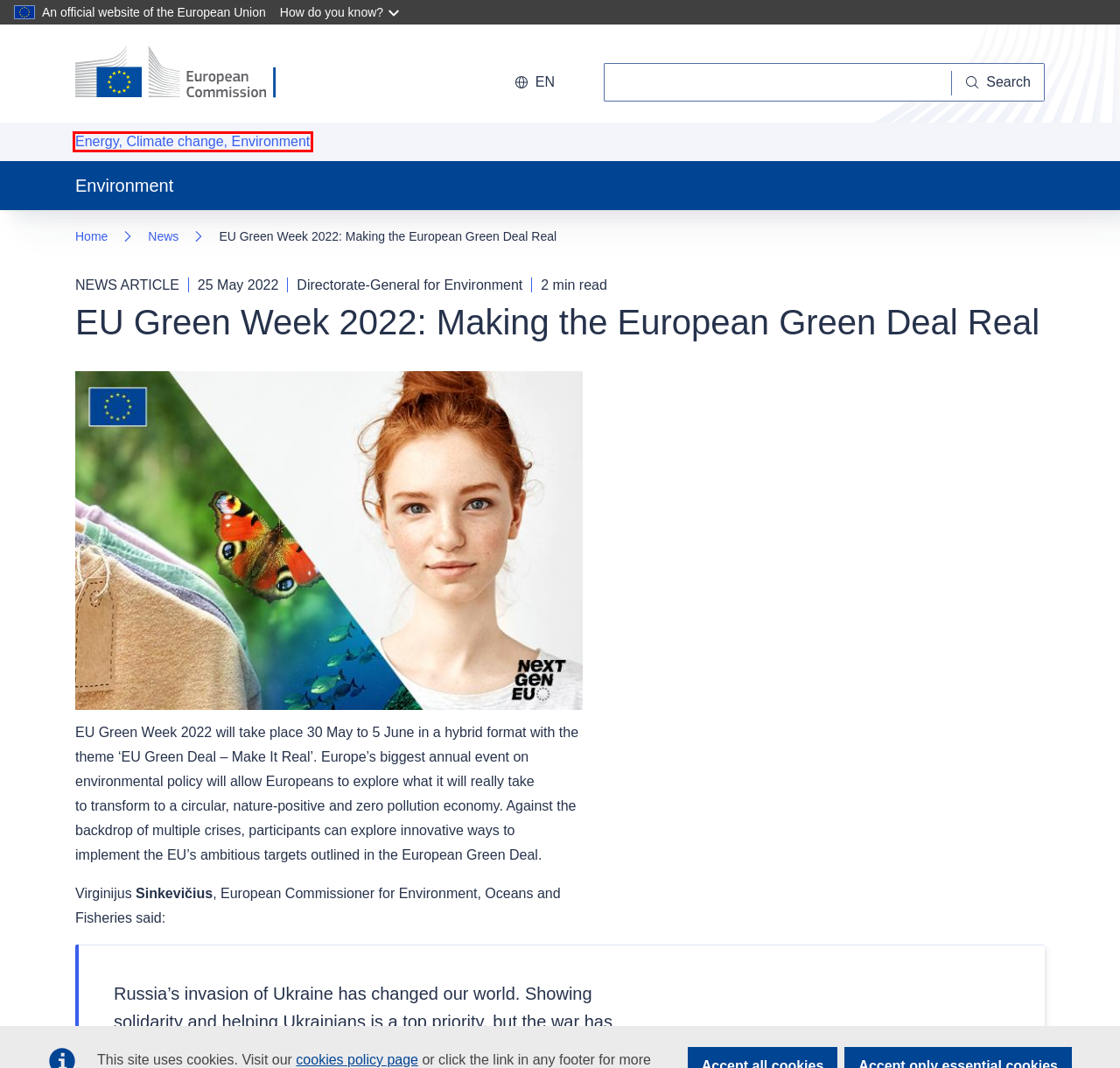You are given a screenshot of a webpage with a red bounding box around an element. Choose the most fitting webpage description for the page that appears after clicking the element within the red bounding box. Here are the candidates:
A. Energy, Climate change, Environment - European Commission
B. European Commission, official website - European Commission
C. 1win ➤ ¿Está disponible en España? Nuestro análisis 2024
D. Resources for partners - European Commission
E. Cookies policy - European Commission
F. Pollinator Park - European Commission
G. Energy - European Commission
H. Climate Action - European Commission

A